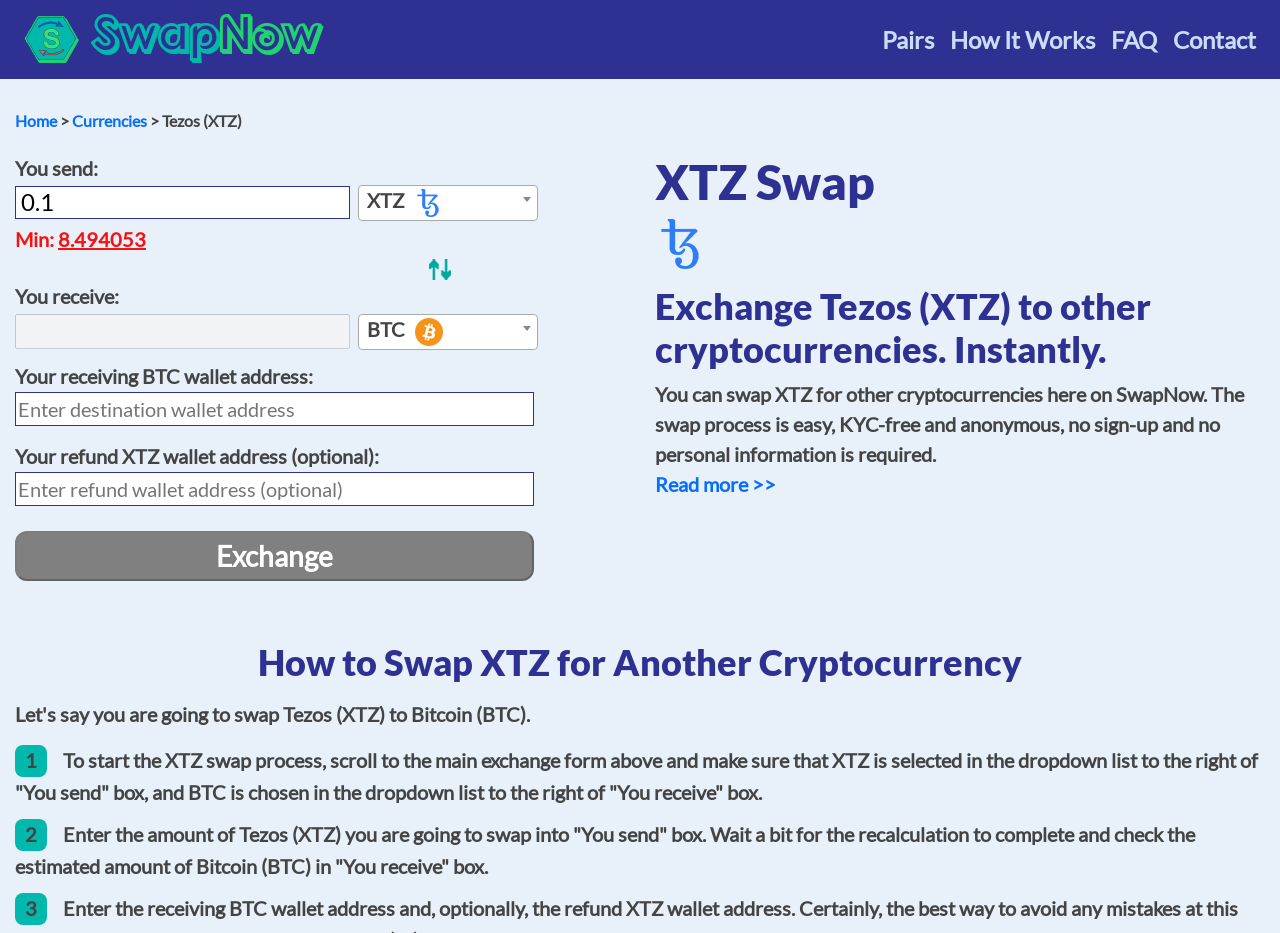Pinpoint the bounding box coordinates for the area that should be clicked to perform the following instruction: "Enter the amount of Tezos (XTZ) in the 'You send' box".

[0.012, 0.199, 0.273, 0.235]